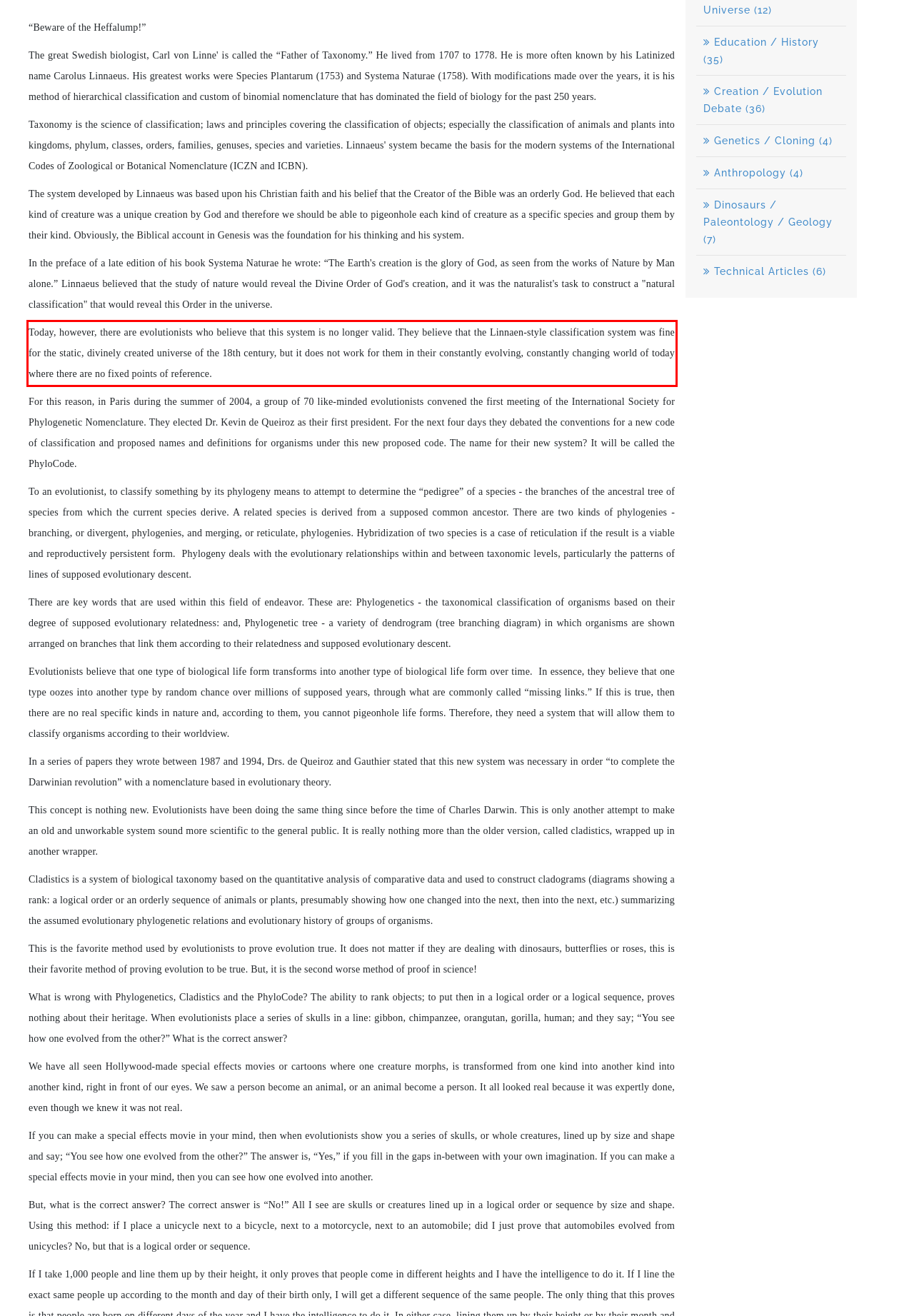Observe the screenshot of the webpage, locate the red bounding box, and extract the text content within it.

Today, however, there are evolutionists who believe that this system is no longer valid. They believe that the Linnaen-style classification system was fine for the static, divinely created universe of the 18th century, but it does not work for them in their constantly evolving, constantly changing world of today where there are no fixed points of reference.